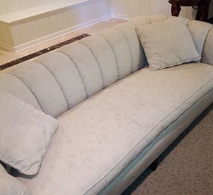Answer the question using only a single word or phrase: 
Is the carpet underneath the couch patterned?

Yes